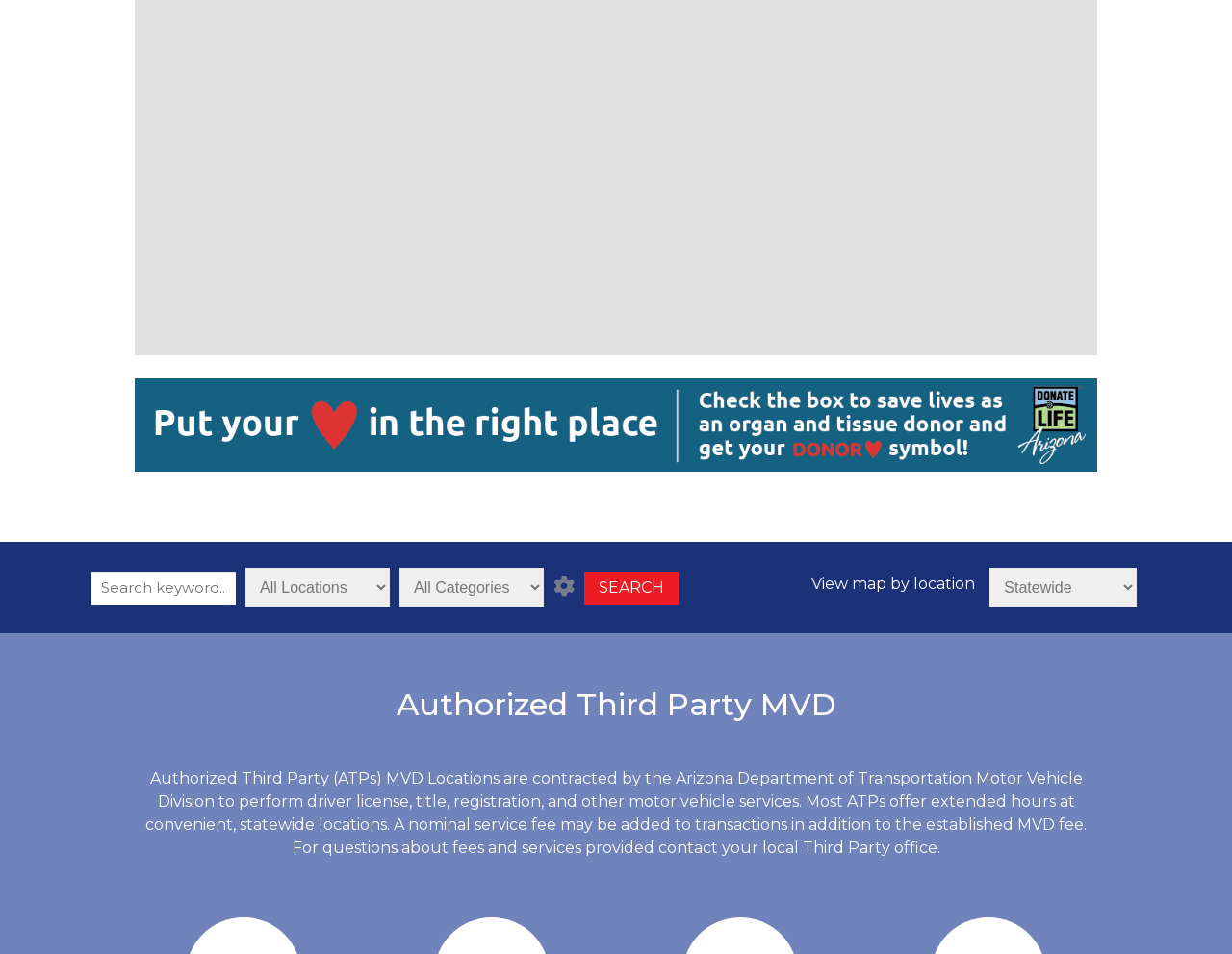Give the bounding box coordinates for the element described as: "SEARCH".

[0.474, 0.599, 0.551, 0.634]